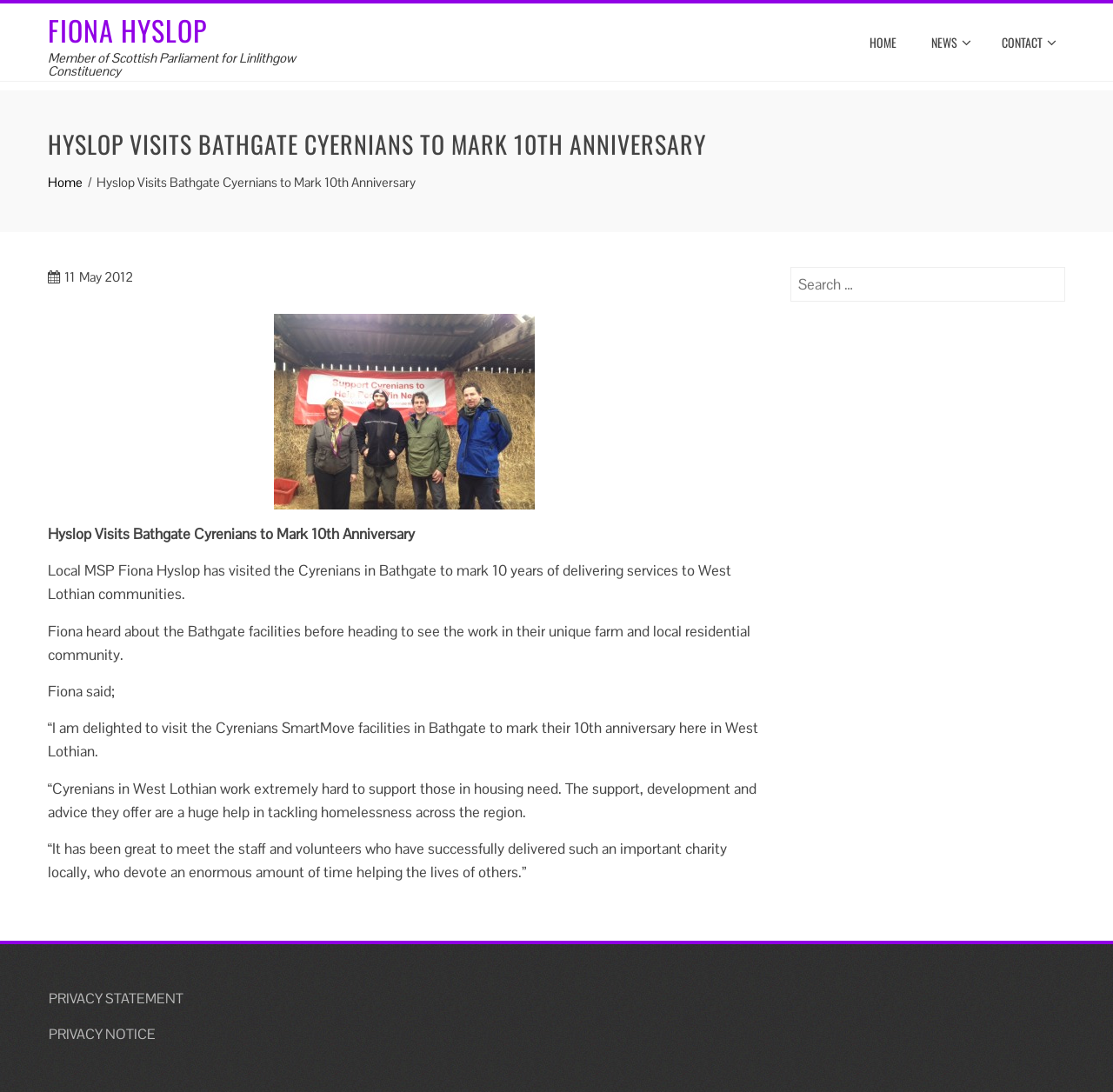Identify the bounding box coordinates necessary to click and complete the given instruction: "Visit Fiona Hyslop's page".

[0.043, 0.009, 0.186, 0.046]